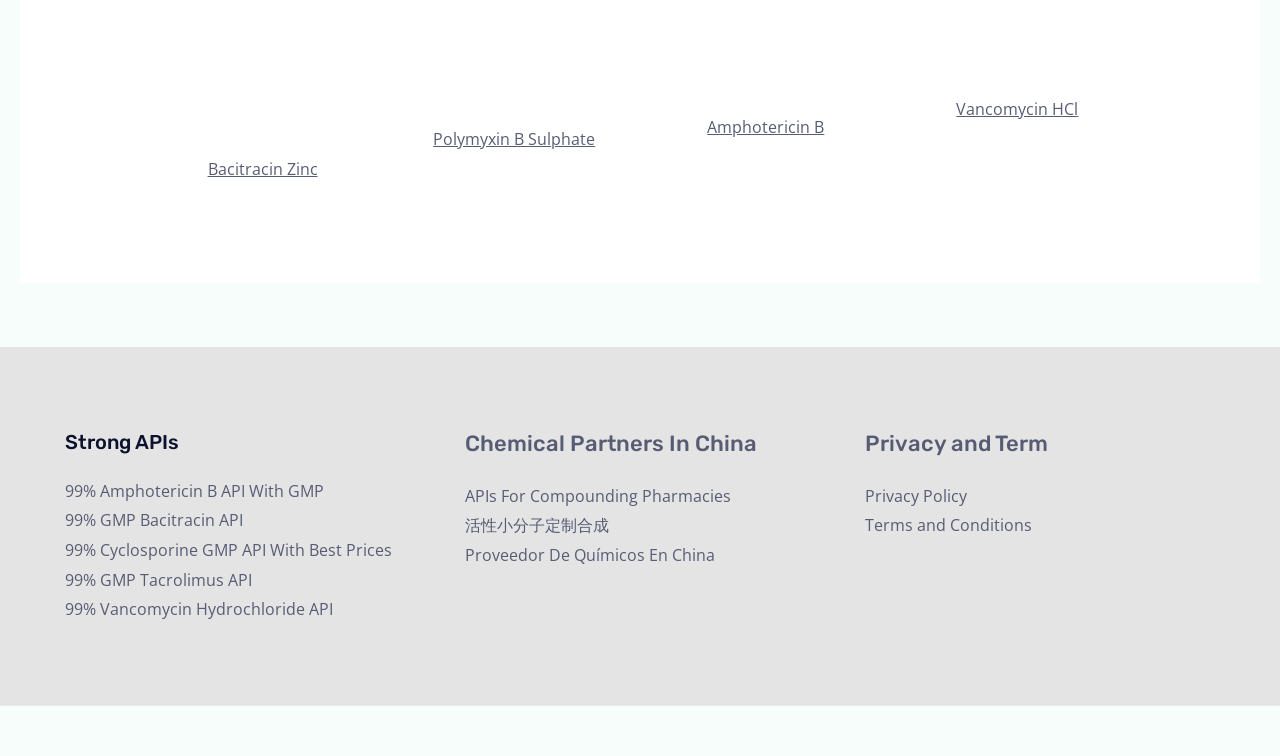What is the second language listed in the 'Chemical Partners In China' section?
Ensure your answer is thorough and detailed.

The second link element in the 'Chemical Partners In China' navigation element is '活性小分子定制合成', which is written in Chinese characters, indicating that it is a link related to chemical partners in China in the Chinese language.